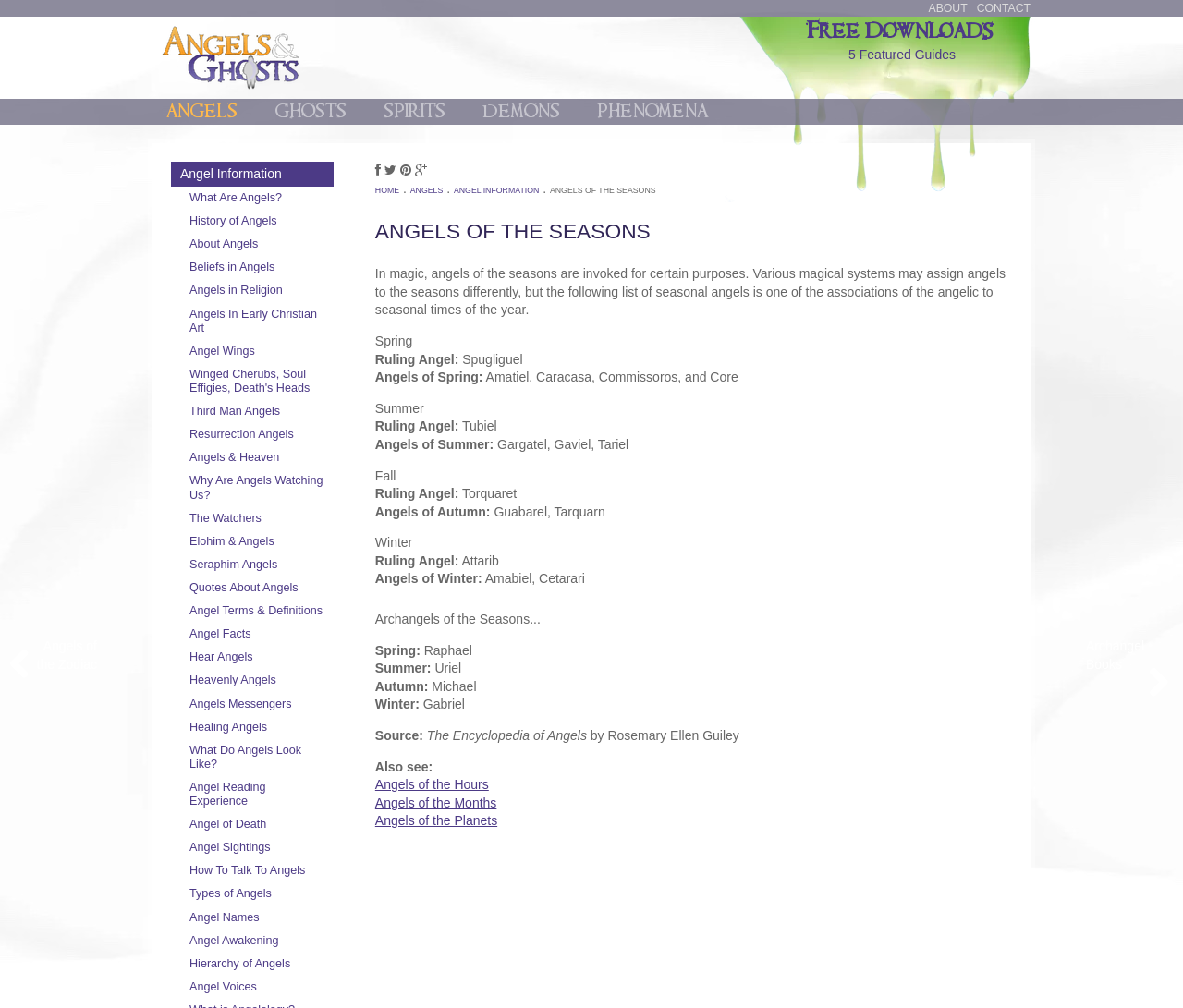Please answer the following question using a single word or phrase: How many angels are listed under 'Angels of Autumn'?

2